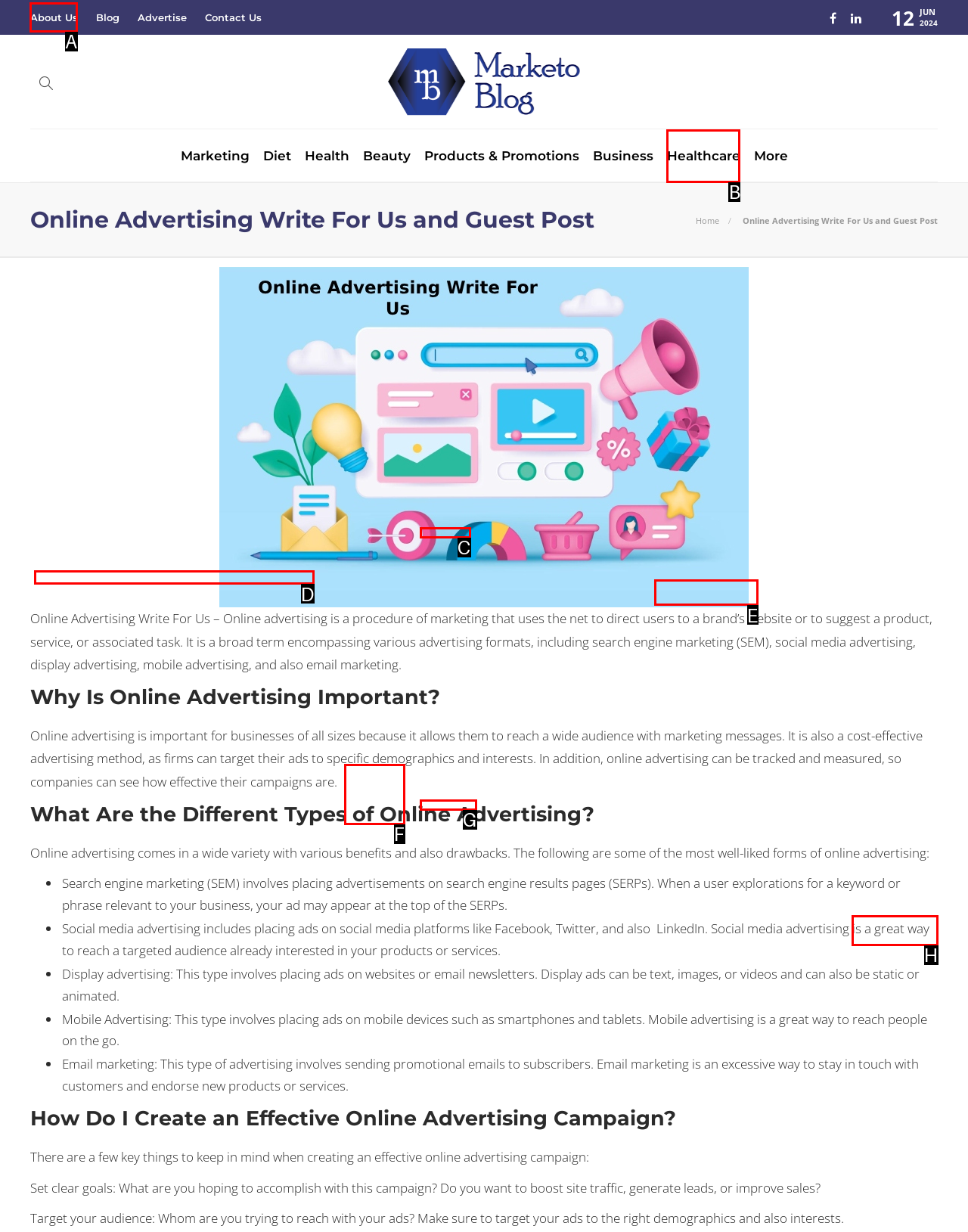Identify the correct UI element to click on to achieve the following task: Click on About Us Respond with the corresponding letter from the given choices.

A